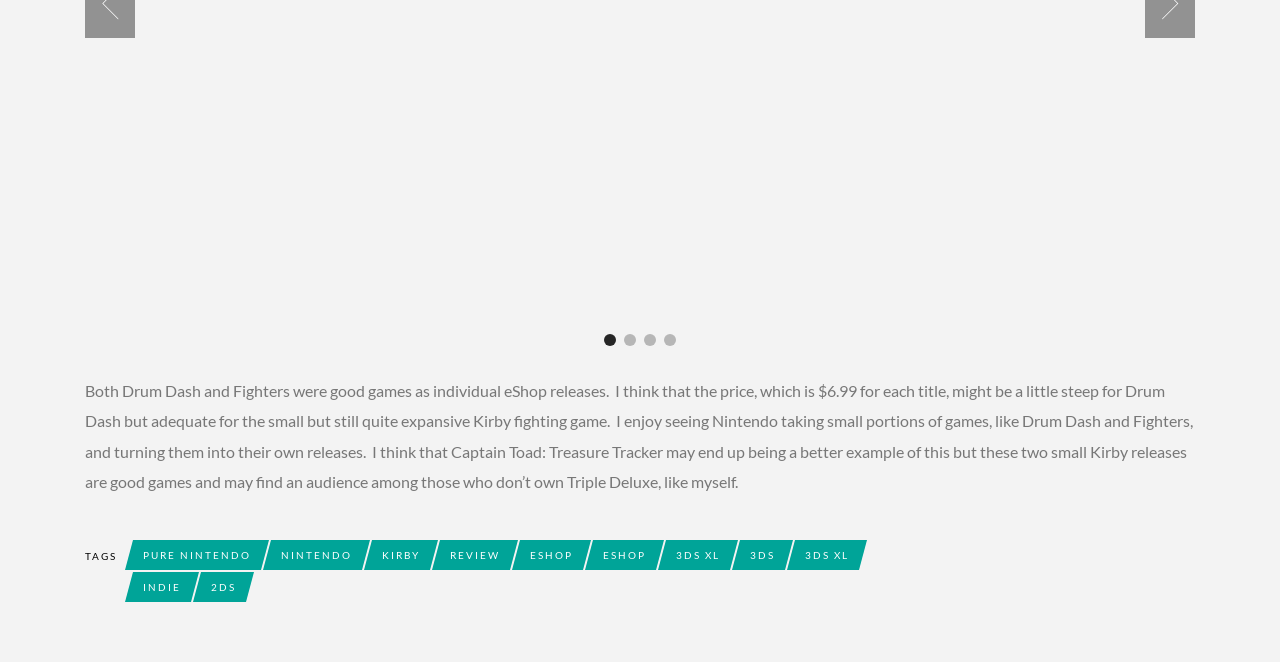What is the price of each Kirby game?
Give a one-word or short phrase answer based on the image.

$6.99